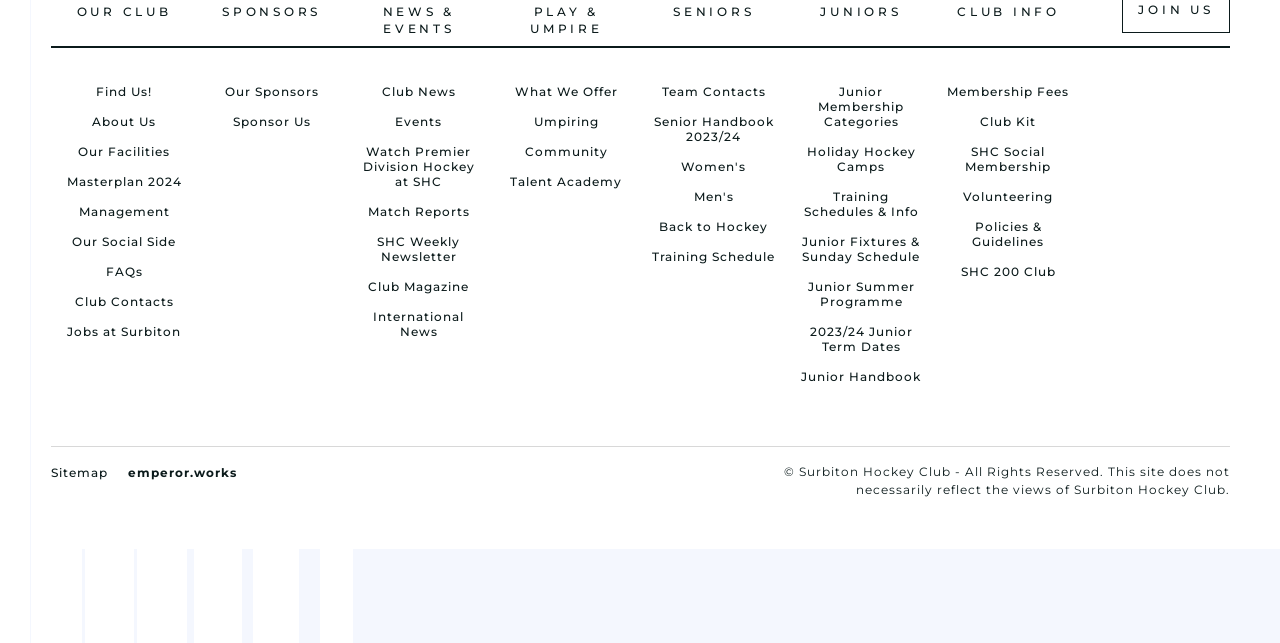What is the 'SHC 200 Club'?
Please answer the question with as much detail as possible using the screenshot.

The webpage provides a link to 'SHC 200 Club' under the 'CLUB INFO' section, but it does not specify what the club is about or what its purpose is.